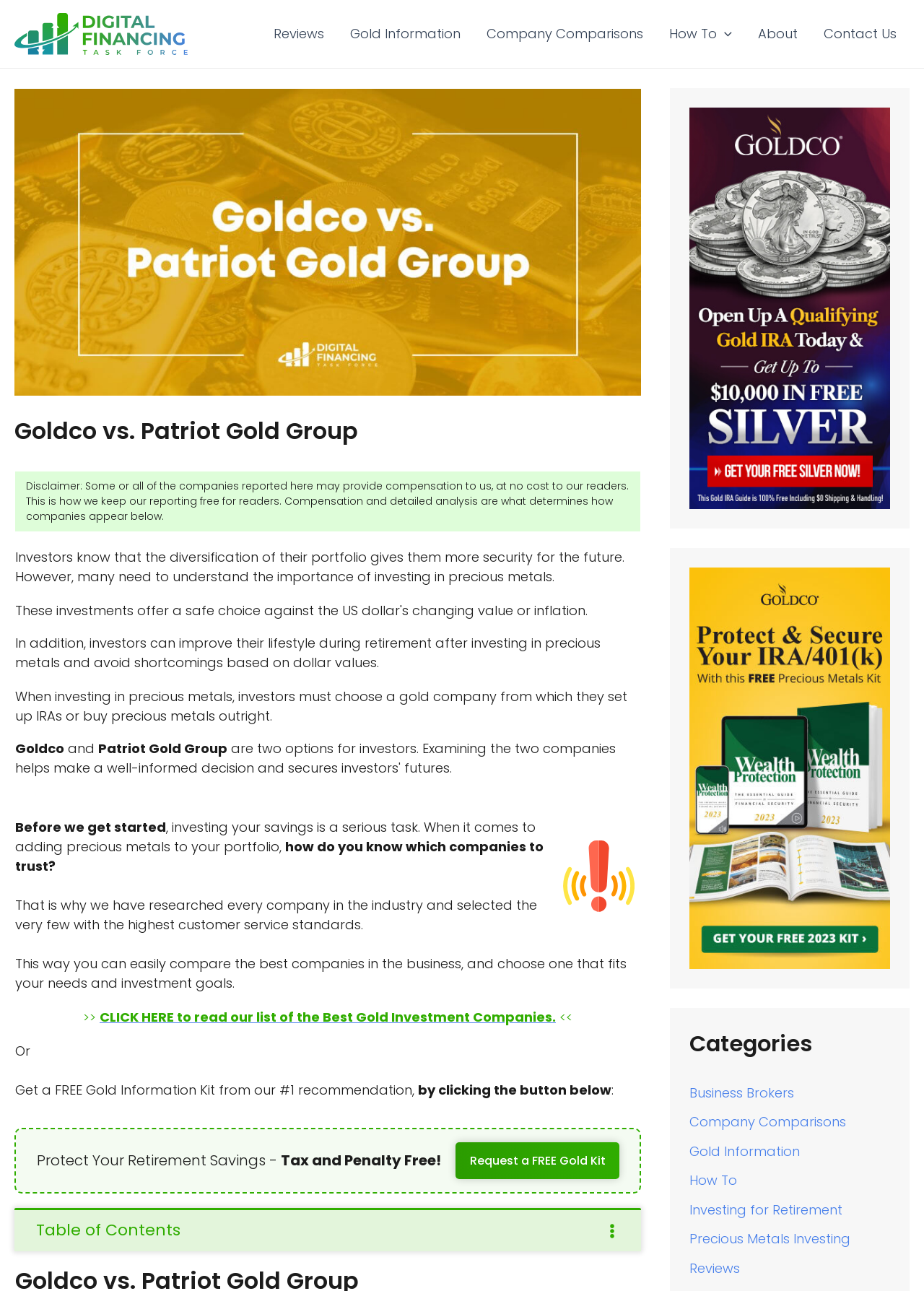Please determine the bounding box coordinates of the element to click on in order to accomplish the following task: "Click on the 'Request a FREE Gold Kit' link". Ensure the coordinates are four float numbers ranging from 0 to 1, i.e., [left, top, right, bottom].

[0.493, 0.885, 0.67, 0.914]